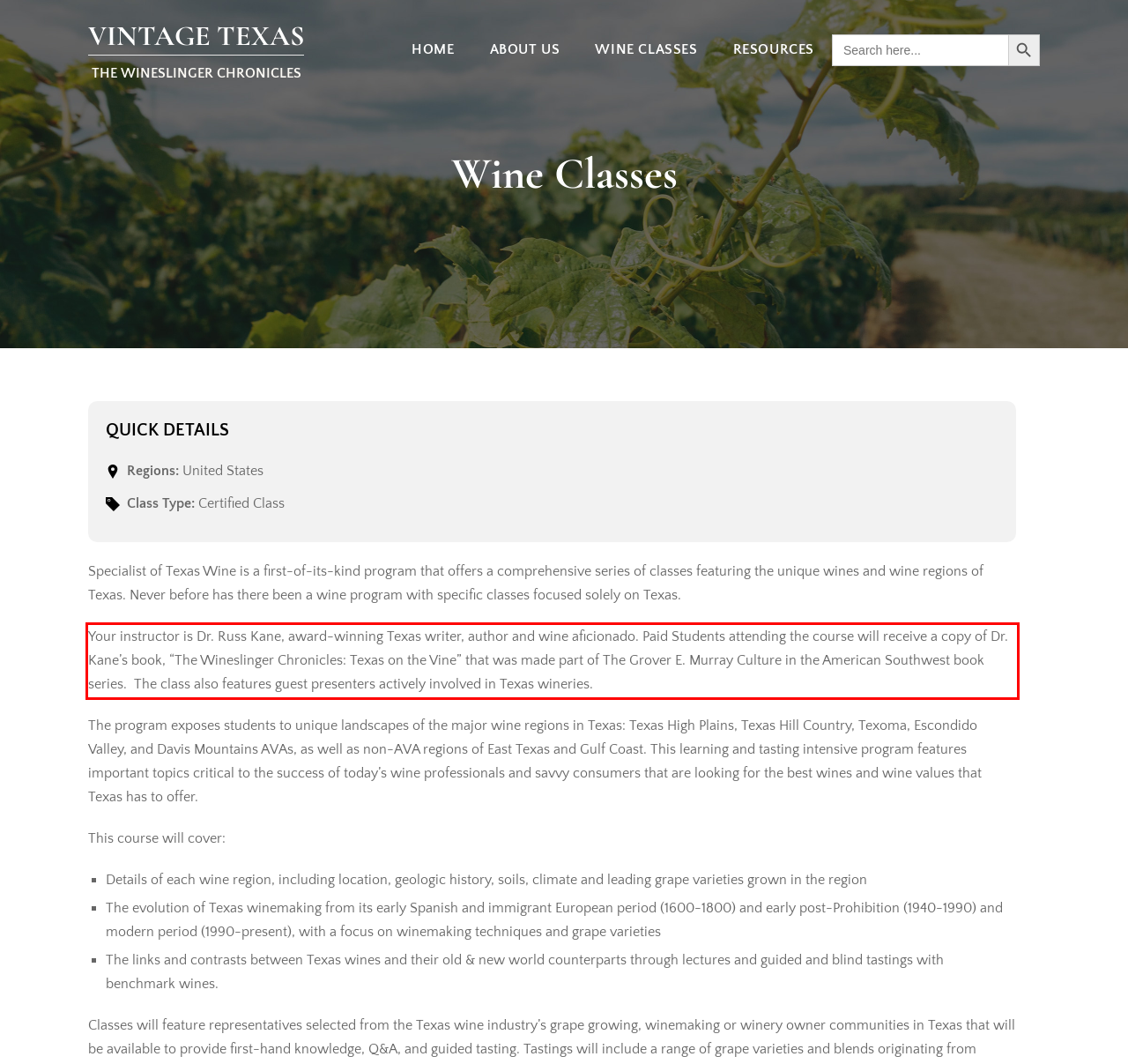Examine the webpage screenshot, find the red bounding box, and extract the text content within this marked area.

Your instructor is Dr. Russ Kane, award-winning Texas writer, author and wine aficionado. Paid Students attending the course will receive a copy of Dr. Kane’s book, “The Wineslinger Chronicles: Texas on the Vine” that was made part of The Grover E. Murray Culture in the American Southwest book series. The class also features guest presenters actively involved in Texas wineries.